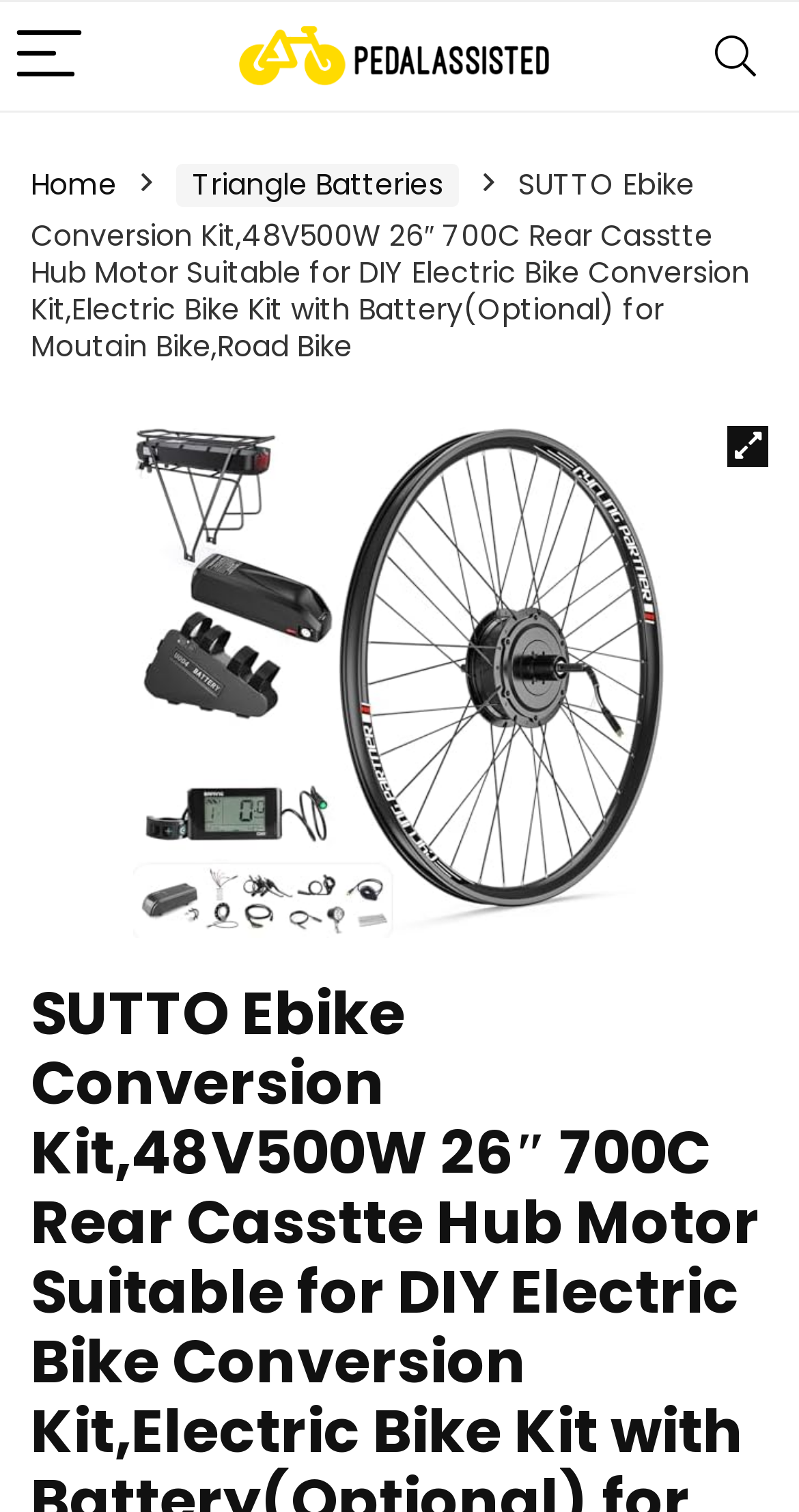Locate the bounding box coordinates of the element that should be clicked to fulfill the instruction: "Add to wishlist".

[0.469, 0.845, 0.531, 0.879]